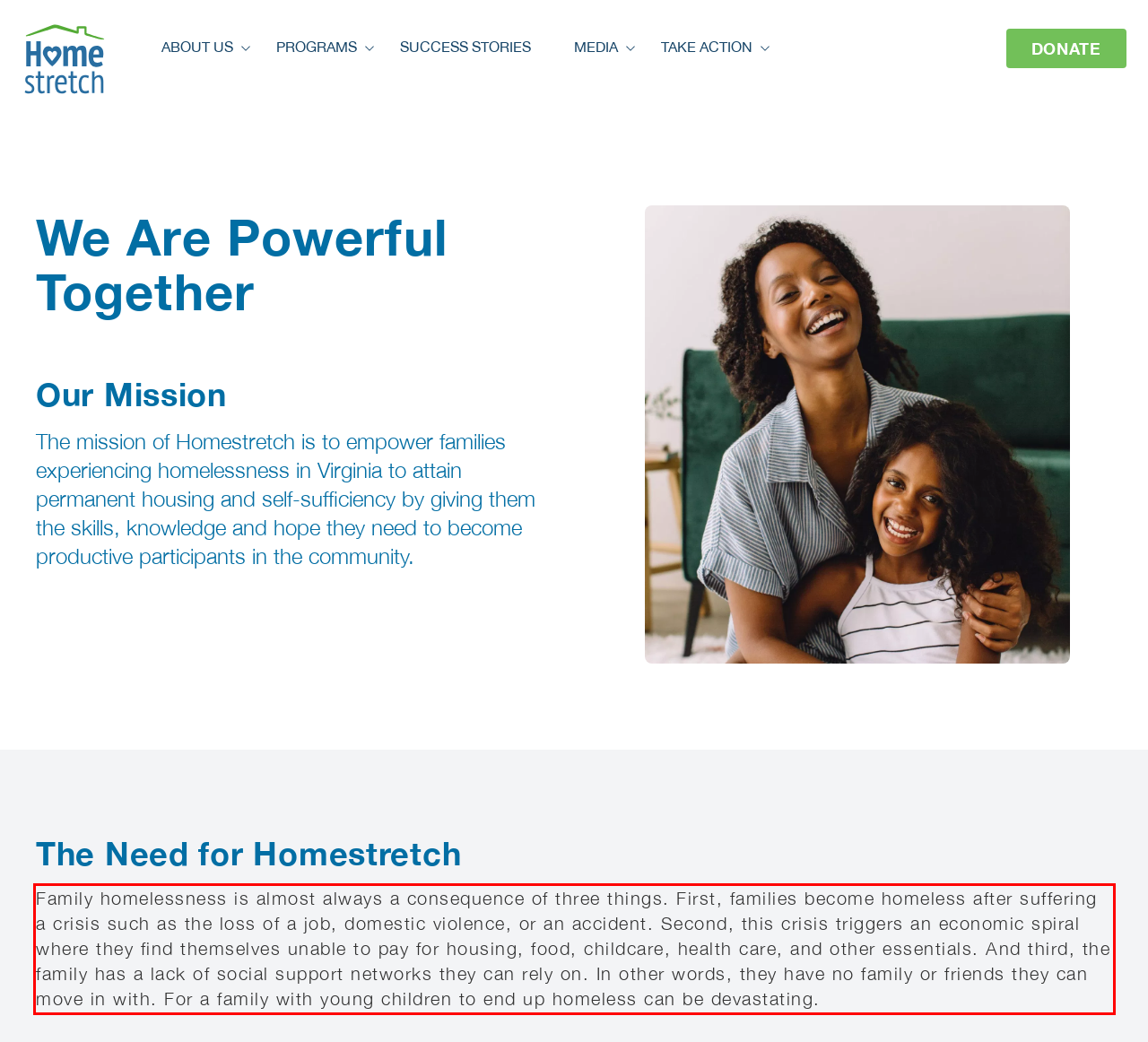Given a webpage screenshot, locate the red bounding box and extract the text content found inside it.

Family homelessness is almost always a consequence of three things. First, families become homeless after suffering a crisis such as the loss of a job, domestic violence, or an accident. Second, this crisis triggers an economic spiral where they find themselves unable to pay for housing, food, childcare, health care, and other essentials. And third, the family has a lack of social support networks they can rely on. In other words, they have no family or friends they can move in with. For a family with young children to end up homeless can be devastating.